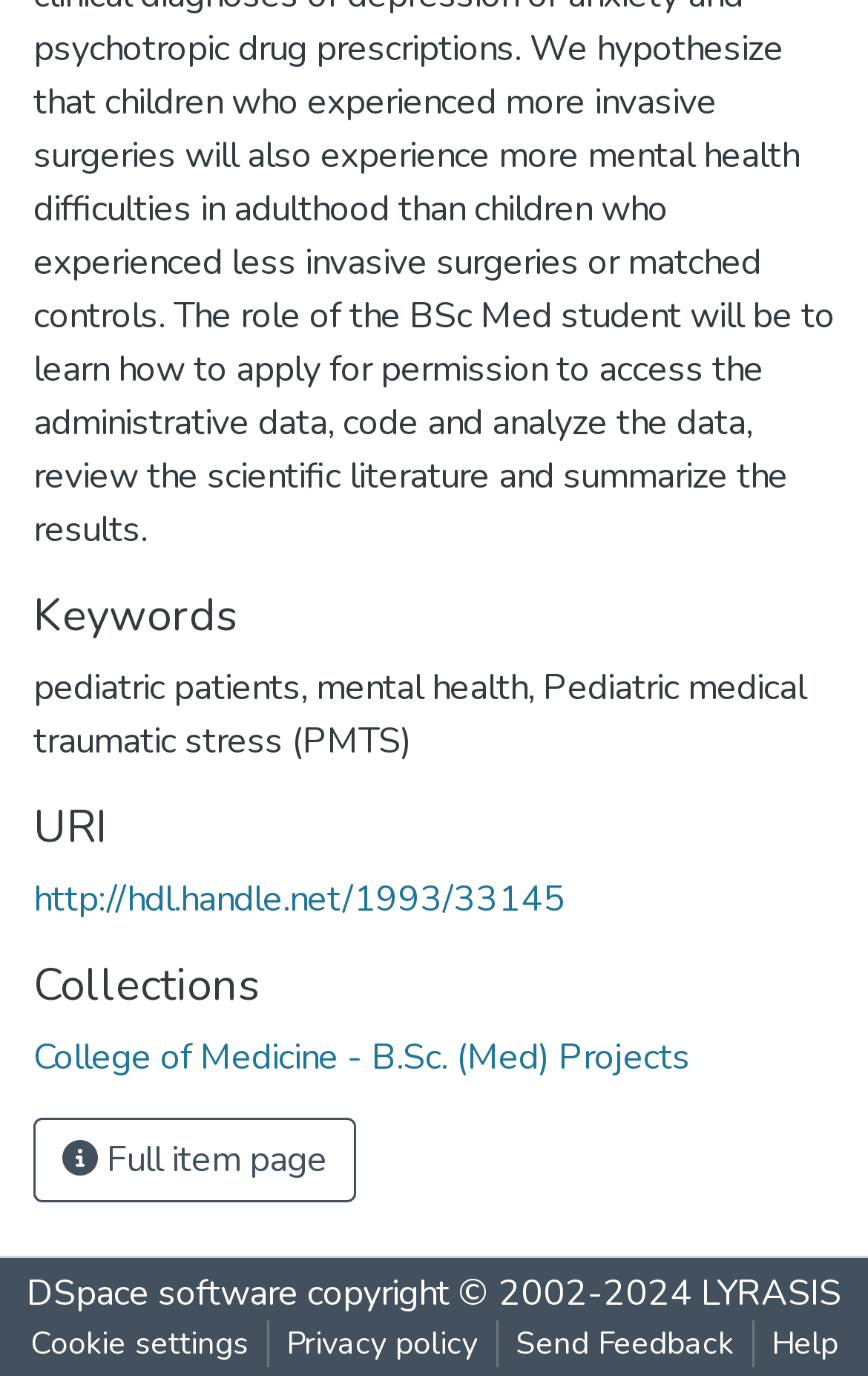Can you pinpoint the bounding box coordinates for the clickable element required for this instruction: "Search for something"? The coordinates should be four float numbers between 0 and 1, i.e., [left, top, right, bottom].

None